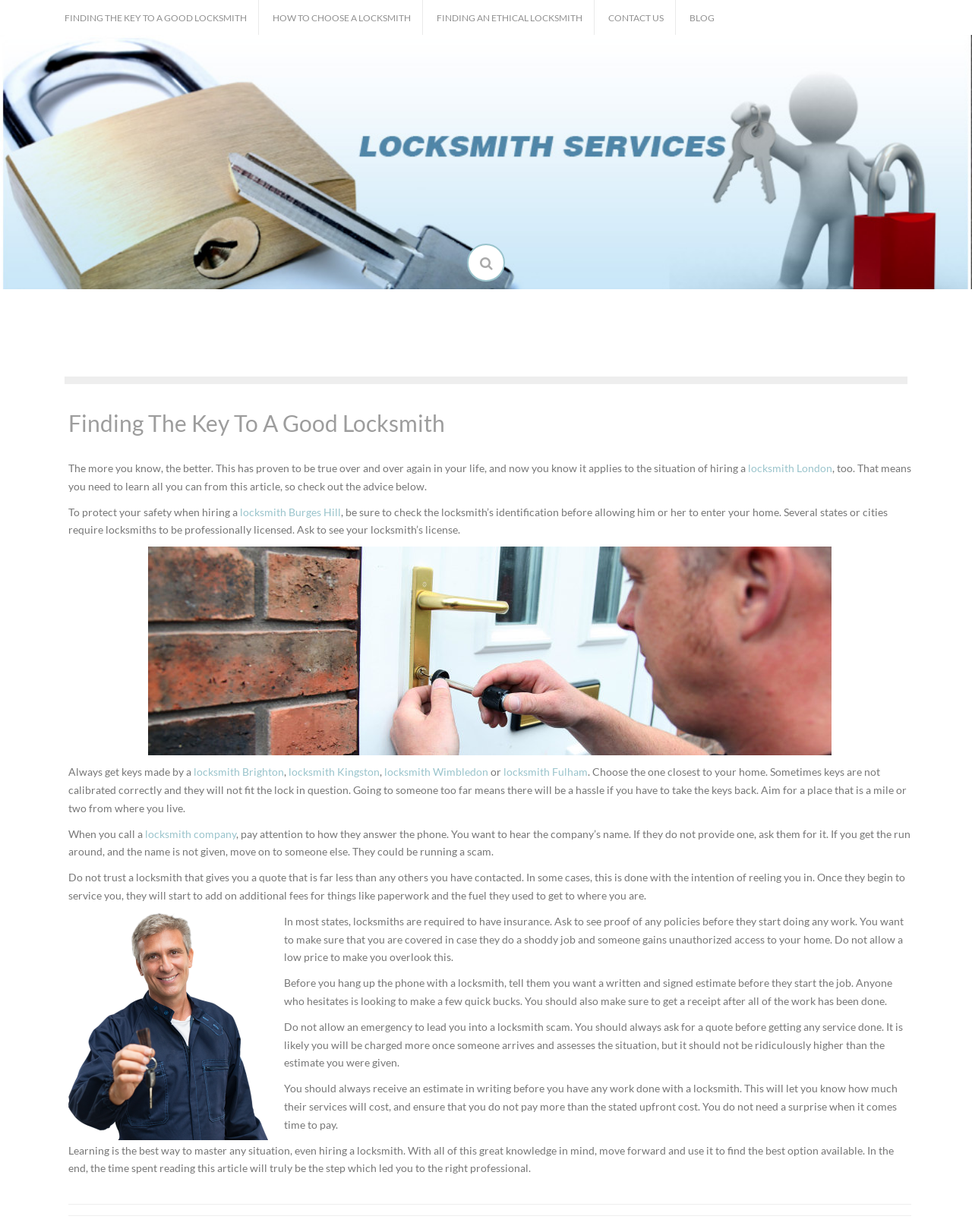What is the main topic of this webpage?
Give a one-word or short-phrase answer derived from the screenshot.

Locksmith